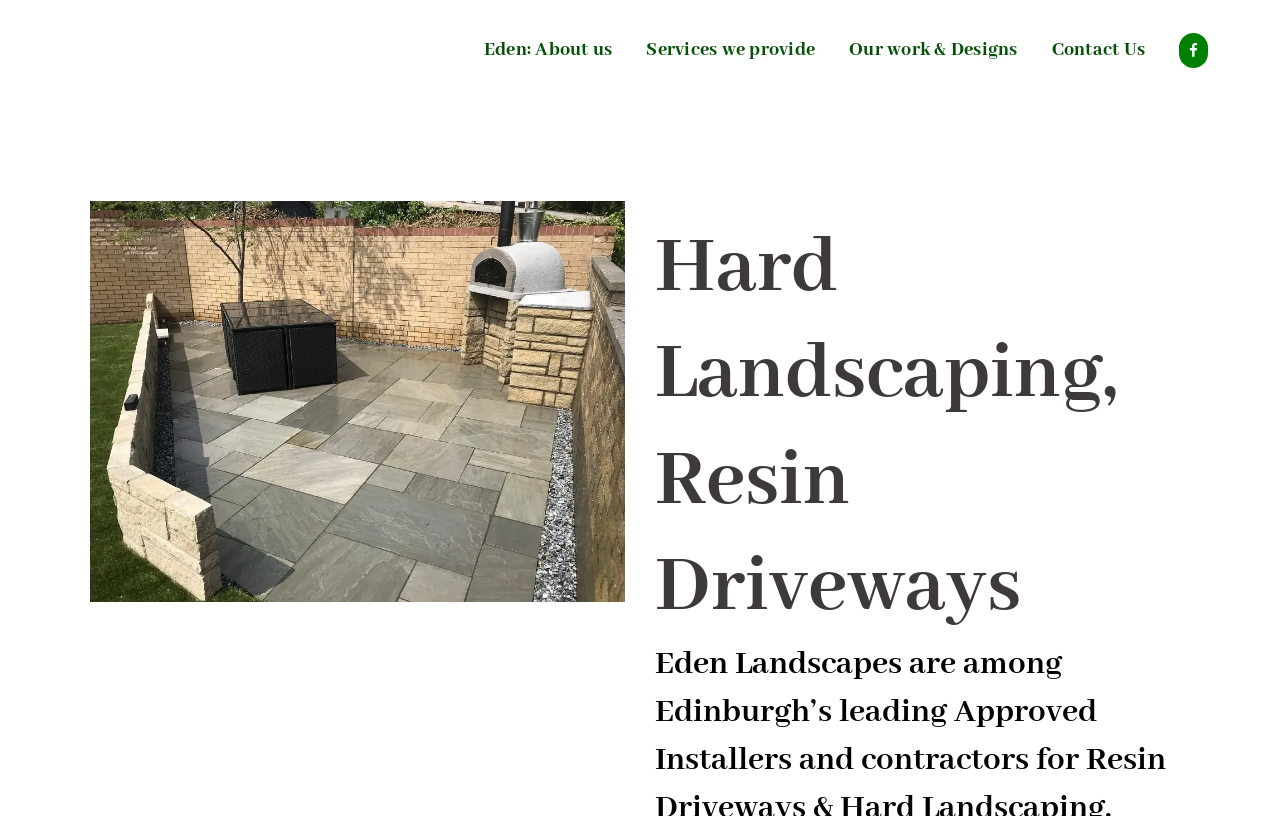Determine the bounding box coordinates of the UI element described by: "Contact Us".

[0.808, 0.0, 0.908, 0.123]